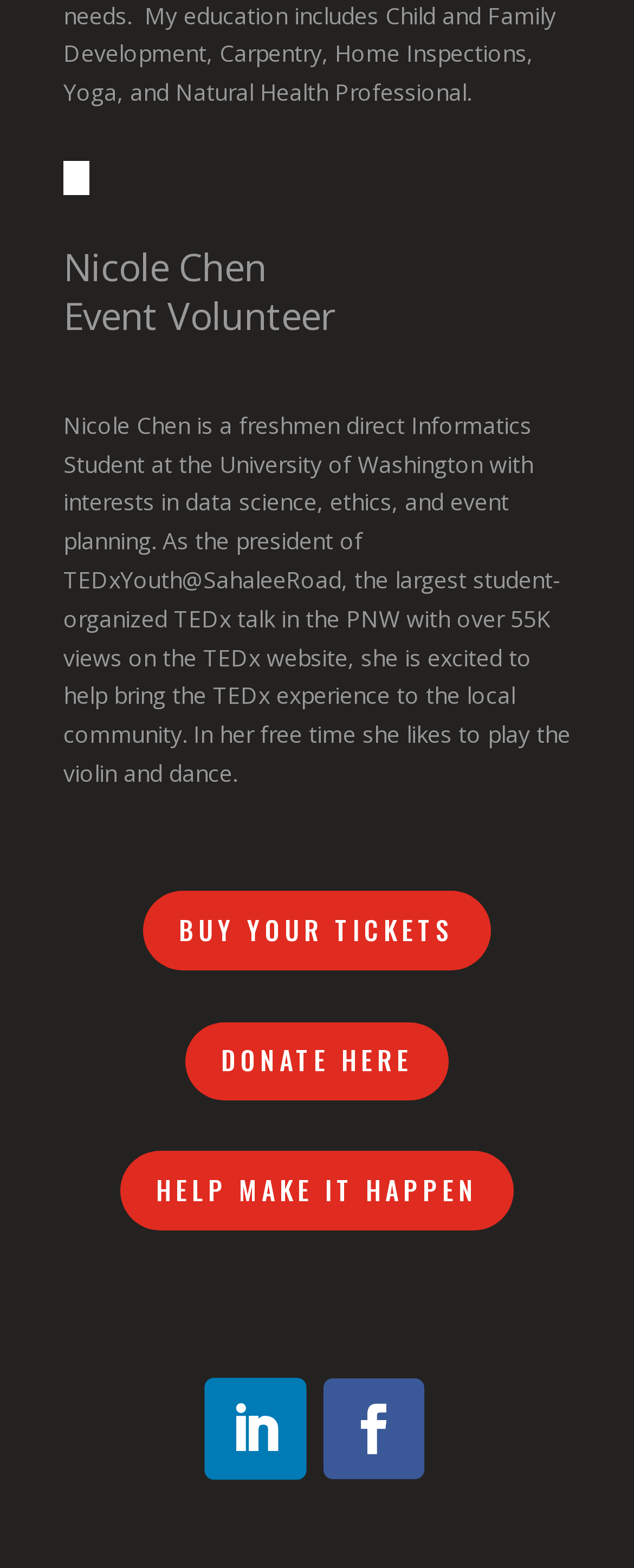For the following element description, predict the bounding box coordinates in the format (top-left x, top-left y, bottom-right x, bottom-right y). All values should be floating point numbers between 0 and 1. Description: Help Make it Happen

[0.19, 0.734, 0.81, 0.785]